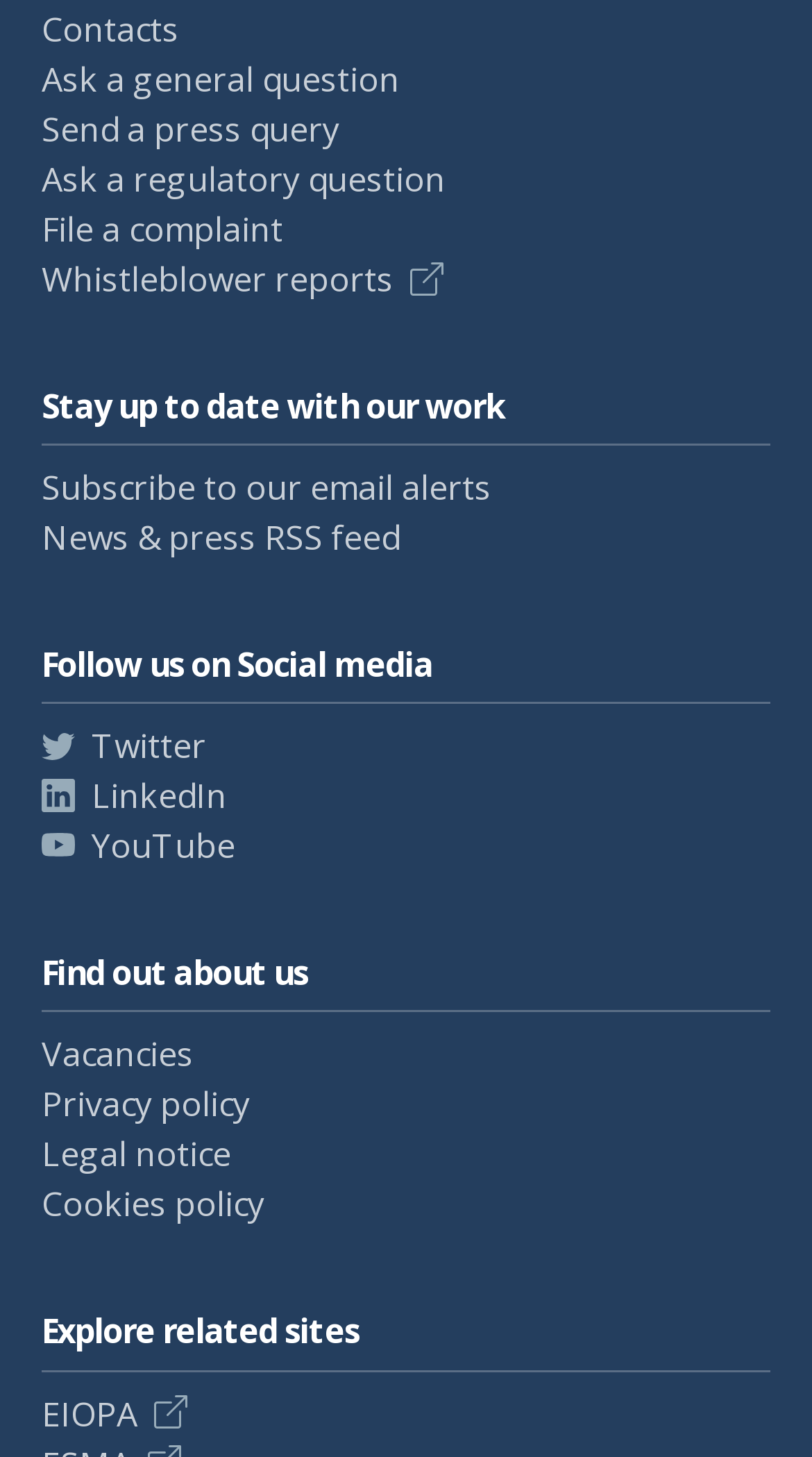Locate the UI element described by Leadership in the provided webpage screenshot. Return the bounding box coordinates in the format (top-left x, top-left y, bottom-right x, bottom-right y), ensuring all values are between 0 and 1.

None